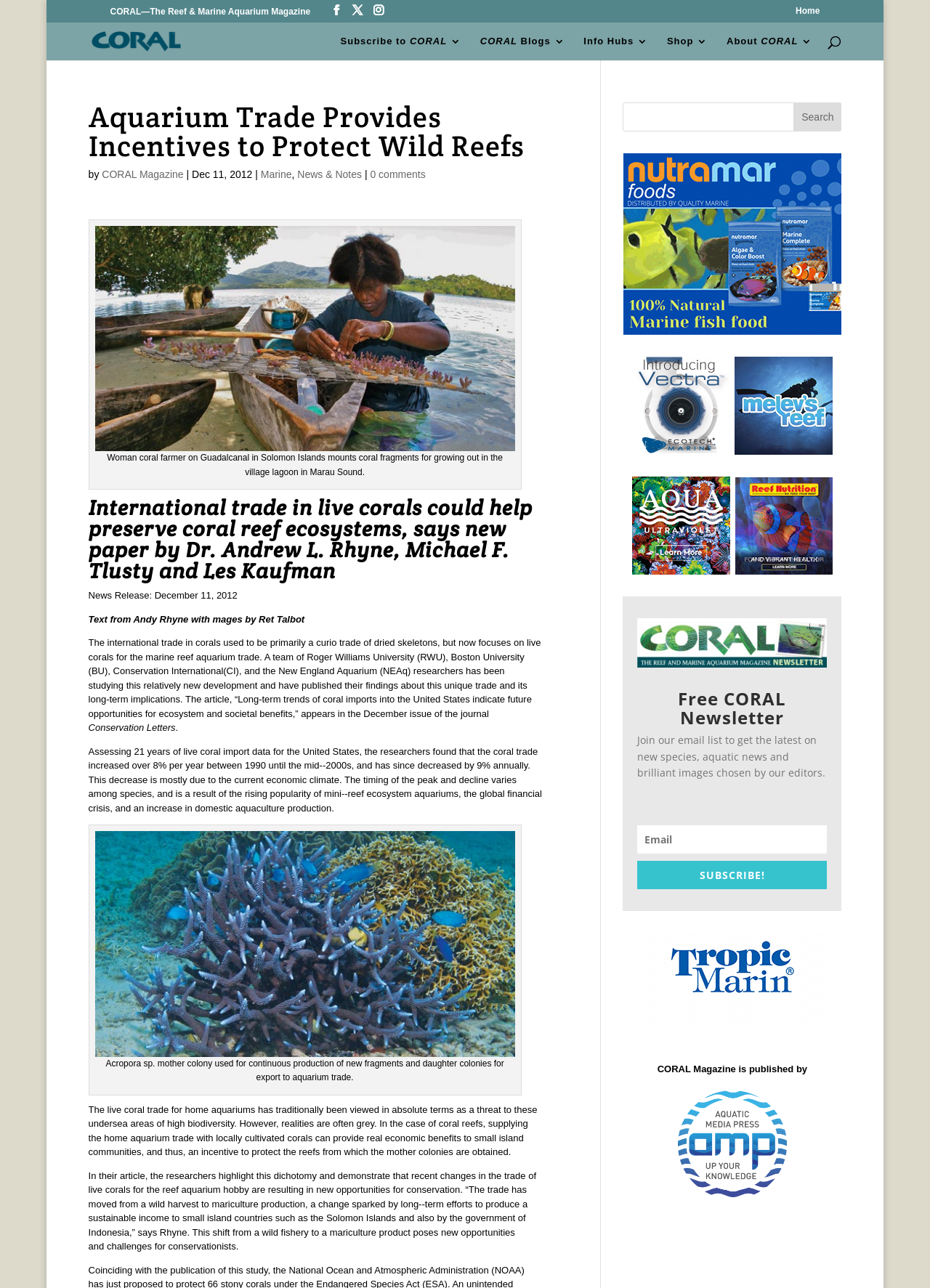What is the primary heading on this webpage?

Aquarium Trade Provides Incentives to Protect Wild Reefs